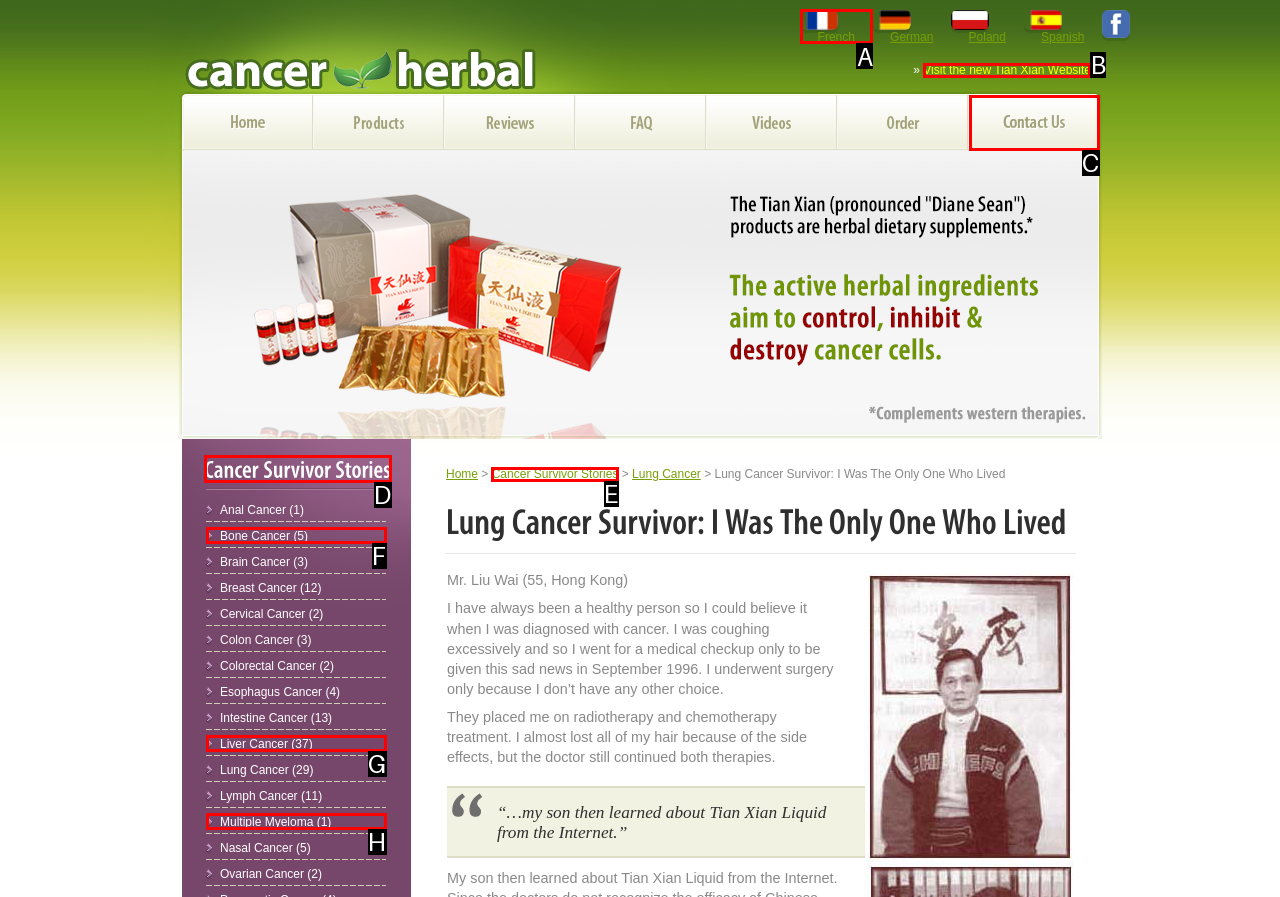For the task: Click the French link, tell me the letter of the option you should click. Answer with the letter alone.

A